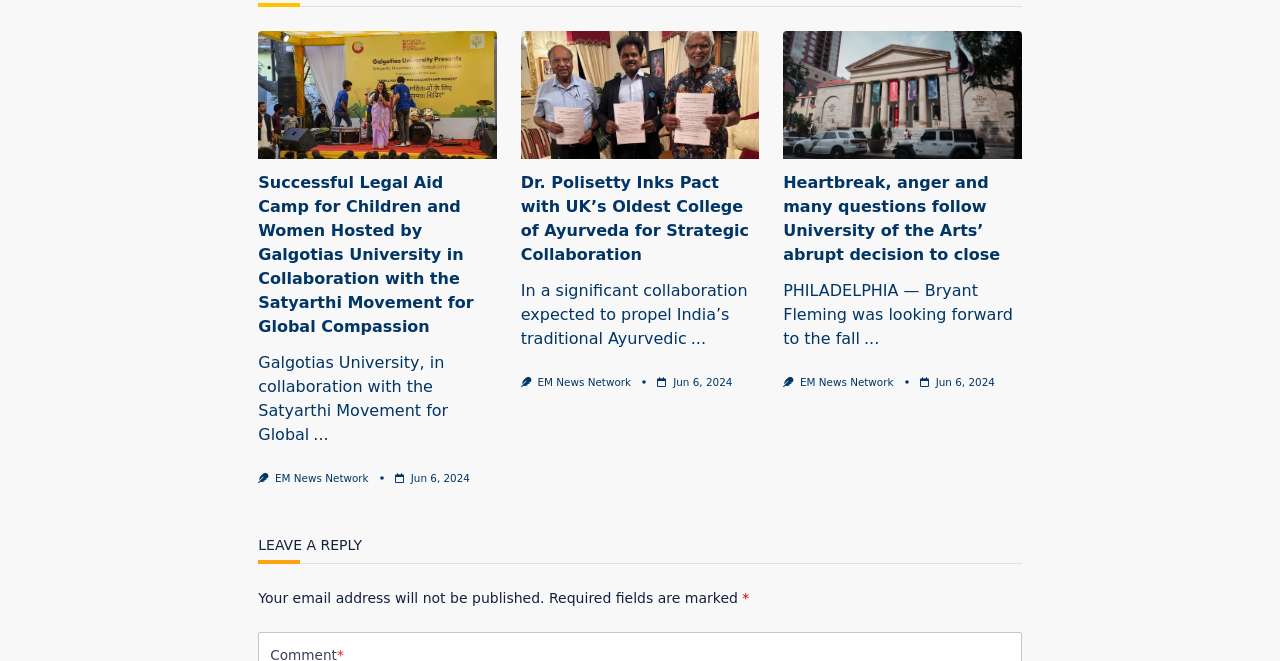Please find the bounding box coordinates of the element that you should click to achieve the following instruction: "Leave a reply to the article". The coordinates should be presented as four float numbers between 0 and 1: [left, top, right, bottom].

[0.202, 0.809, 0.798, 0.854]